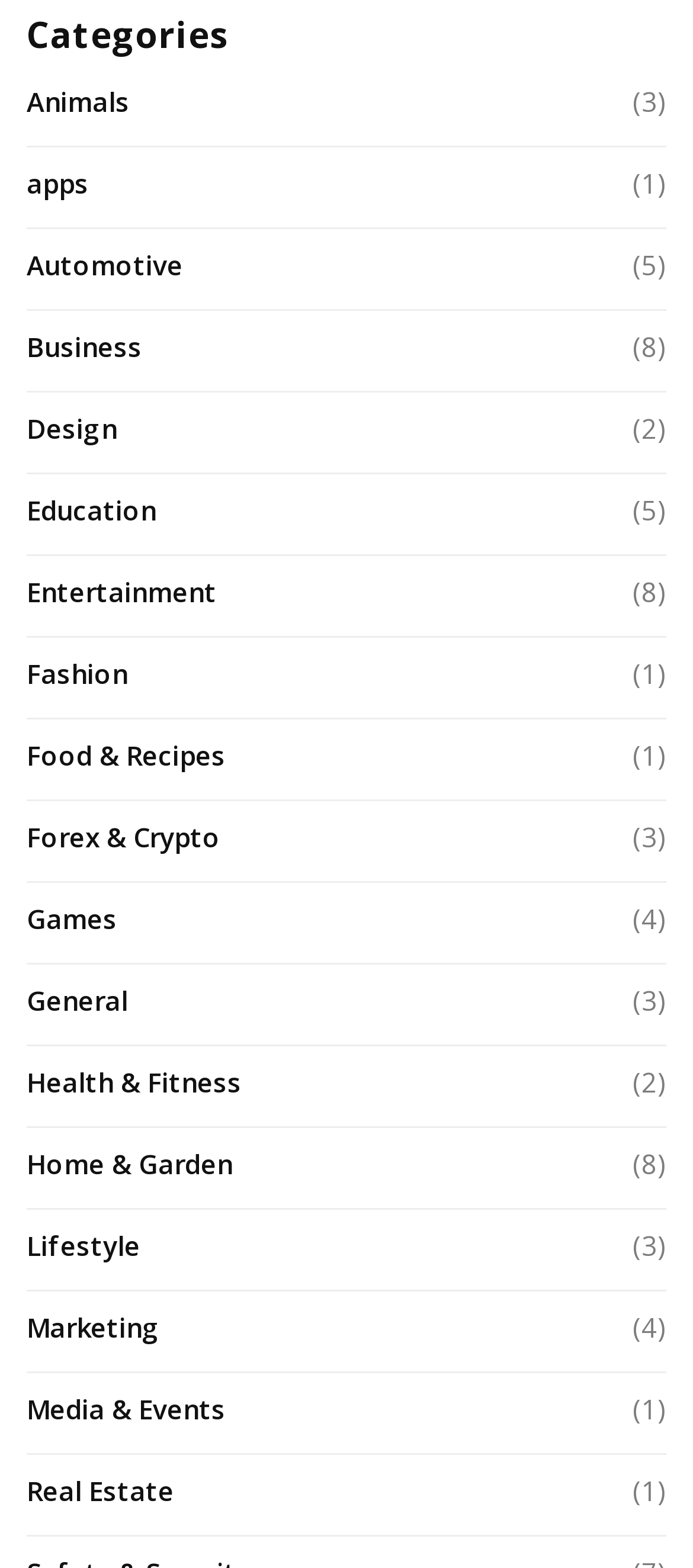Determine the bounding box coordinates for the area you should click to complete the following instruction: "Explore Automotive".

[0.038, 0.157, 0.264, 0.18]